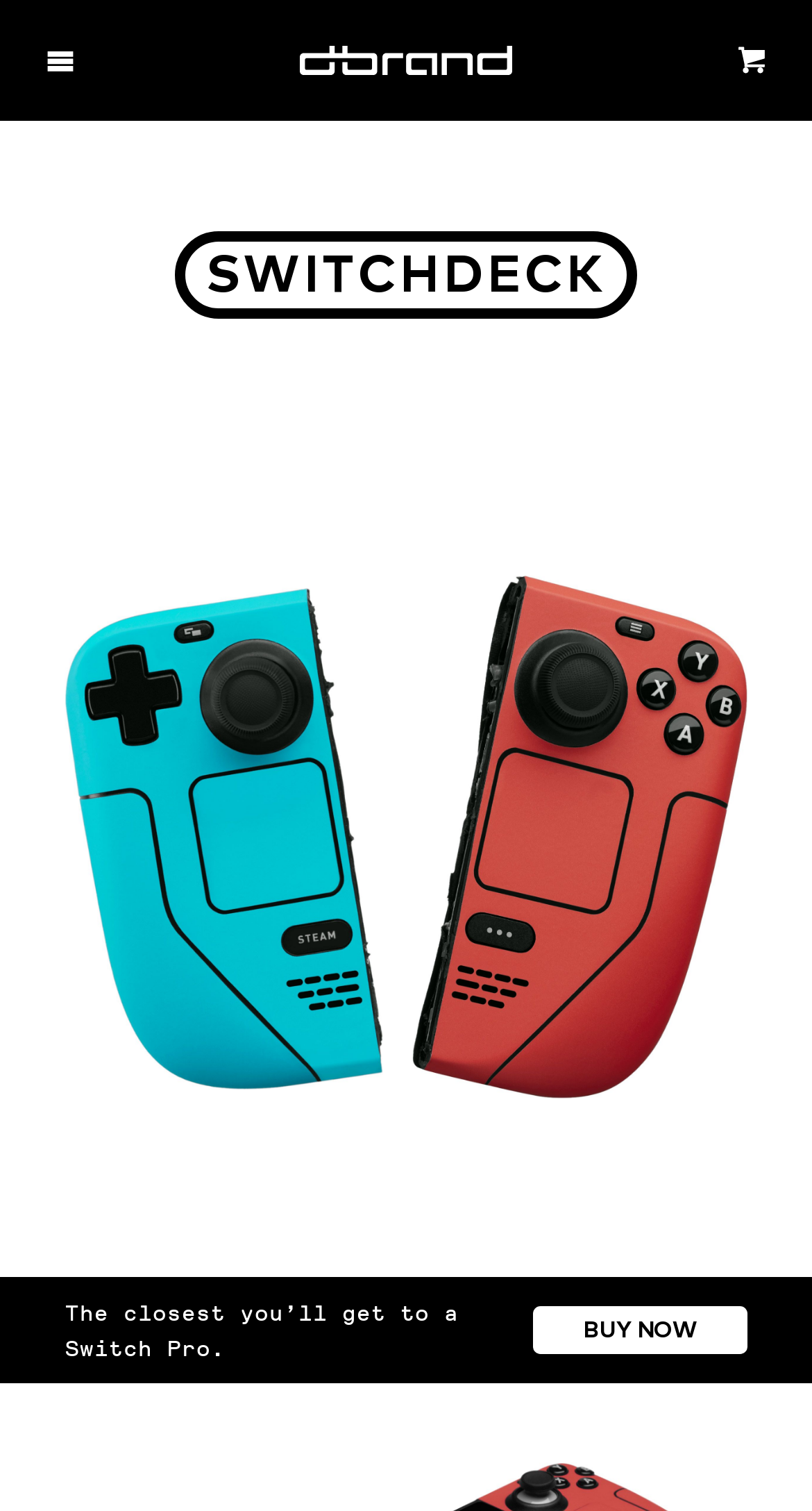Answer the question below in one word or phrase:
Where can I buy the SwitchDeck?

Here